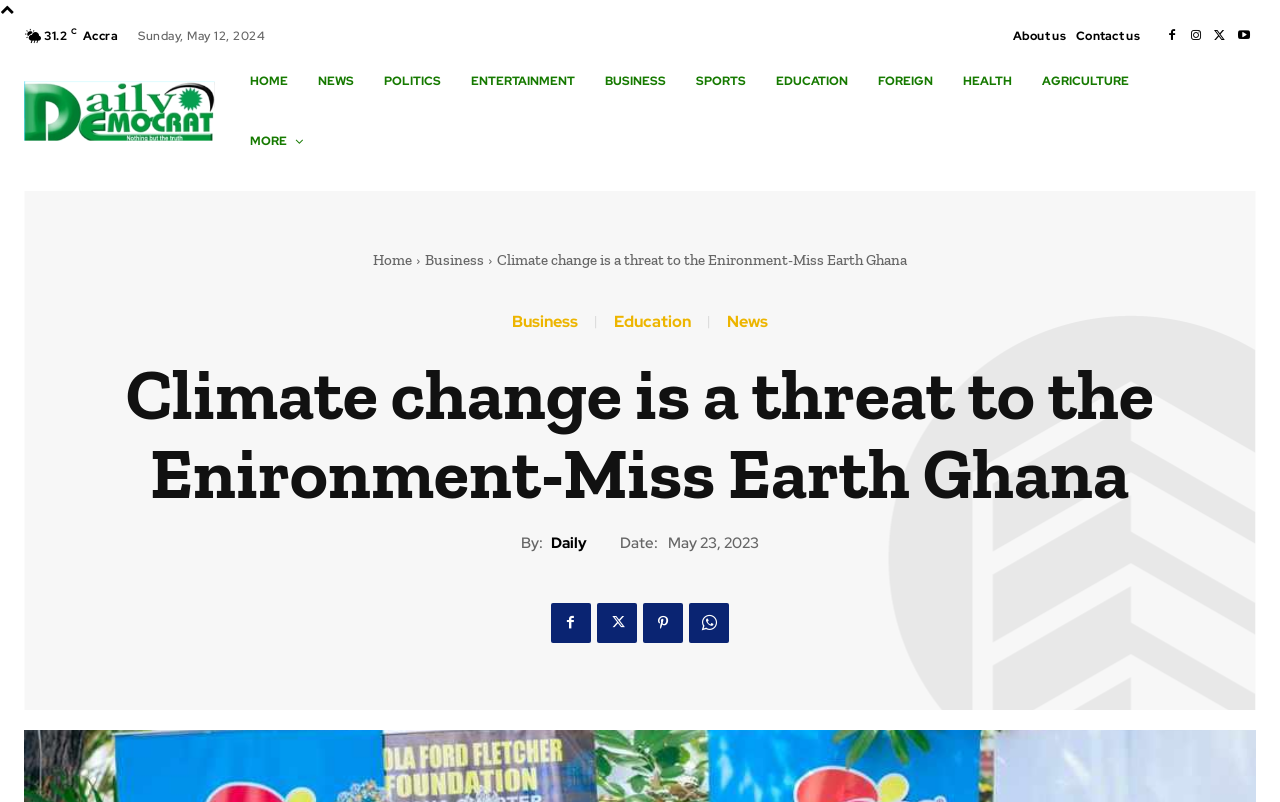Locate the bounding box coordinates of the element to click to perform the following action: 'View the 'HOME' page'. The coordinates should be given as four float values between 0 and 1, in the form of [left, top, right, bottom].

[0.184, 0.064, 0.237, 0.138]